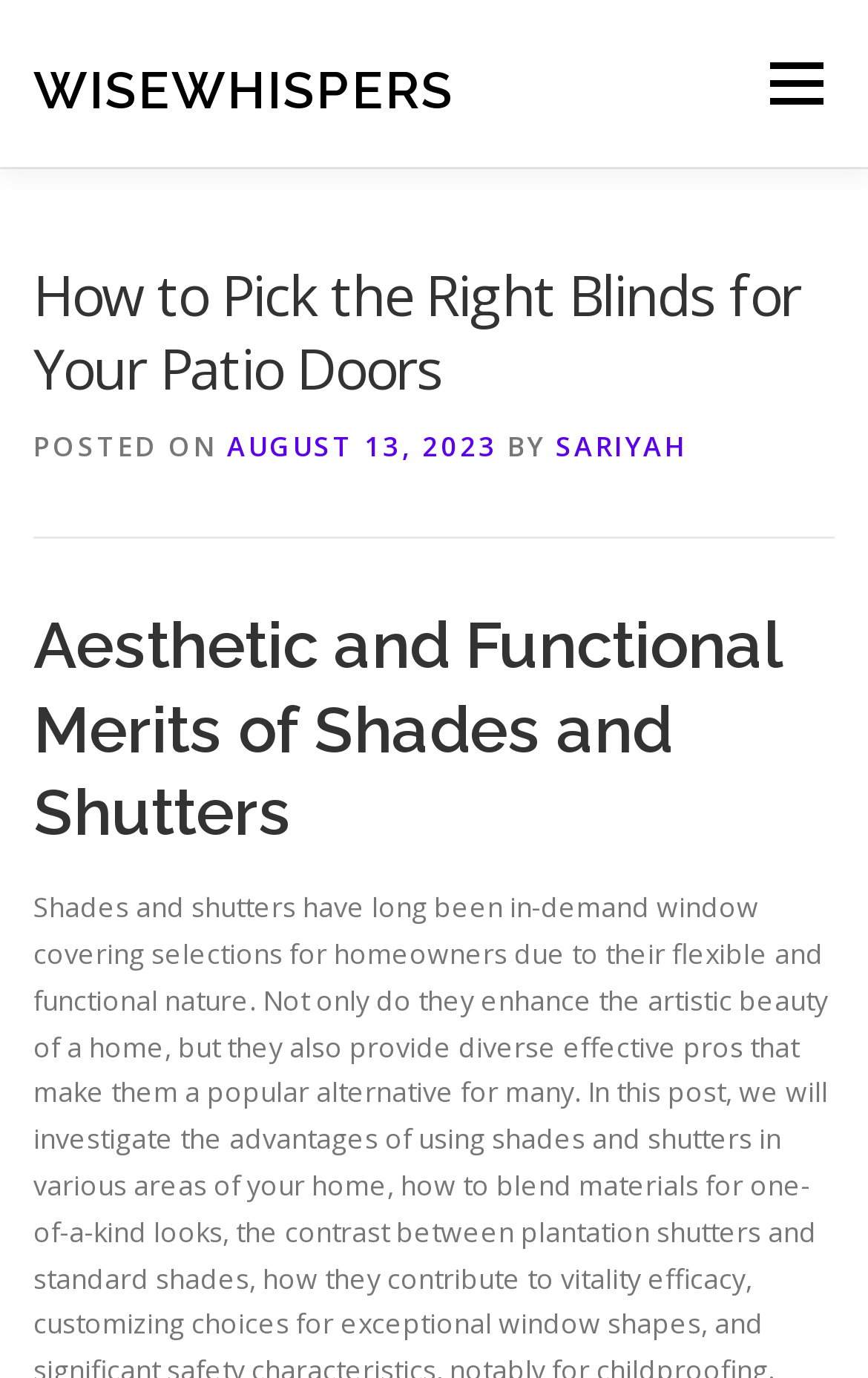Who is the author of the post?
Provide a comprehensive and detailed answer to the question.

I found the author's name by looking at the text 'BY' followed by a link 'SARIYAH' which indicates the author of the post.